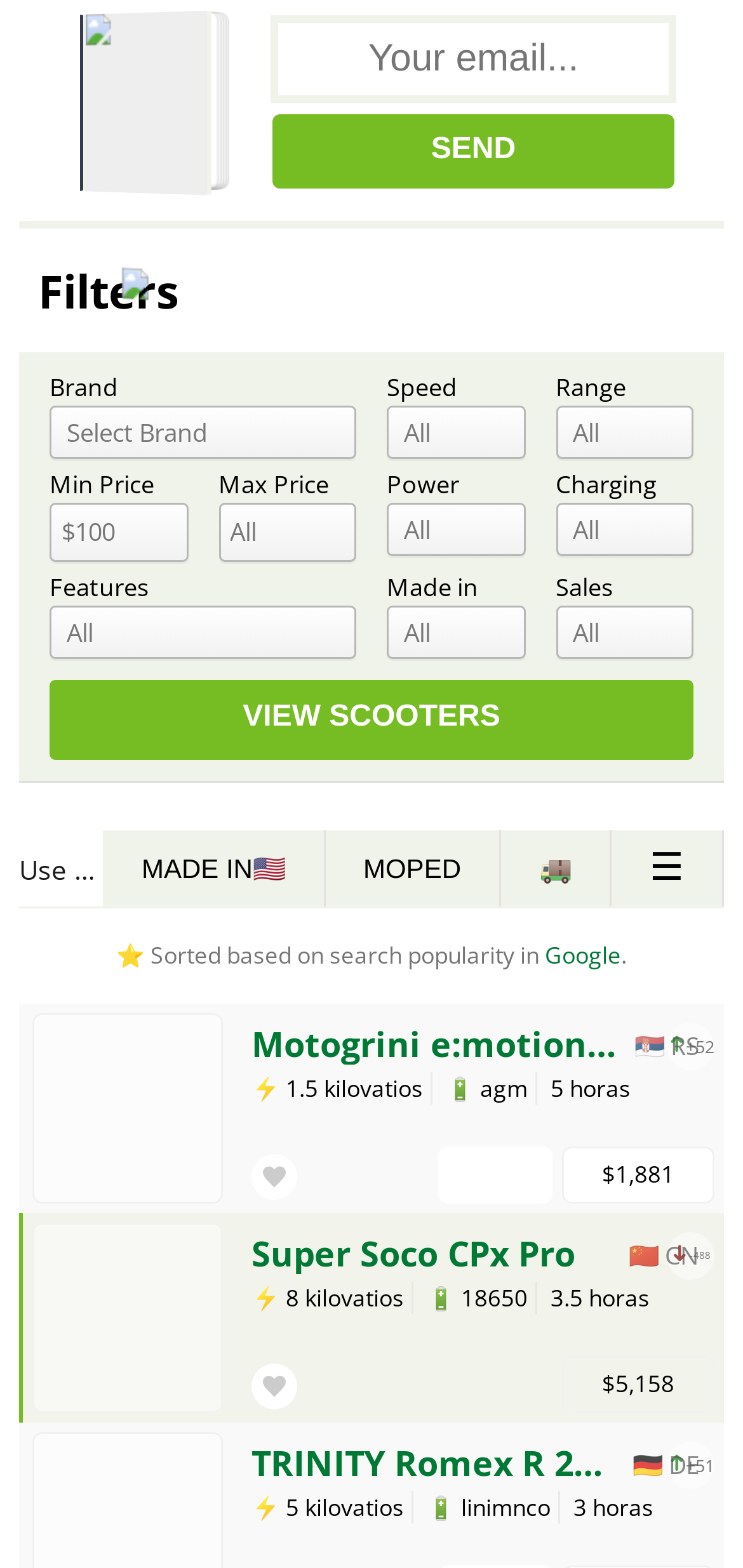Give a concise answer of one word or phrase to the question: 
What is the price of the Motogrini e:motion 1560?

$1,881